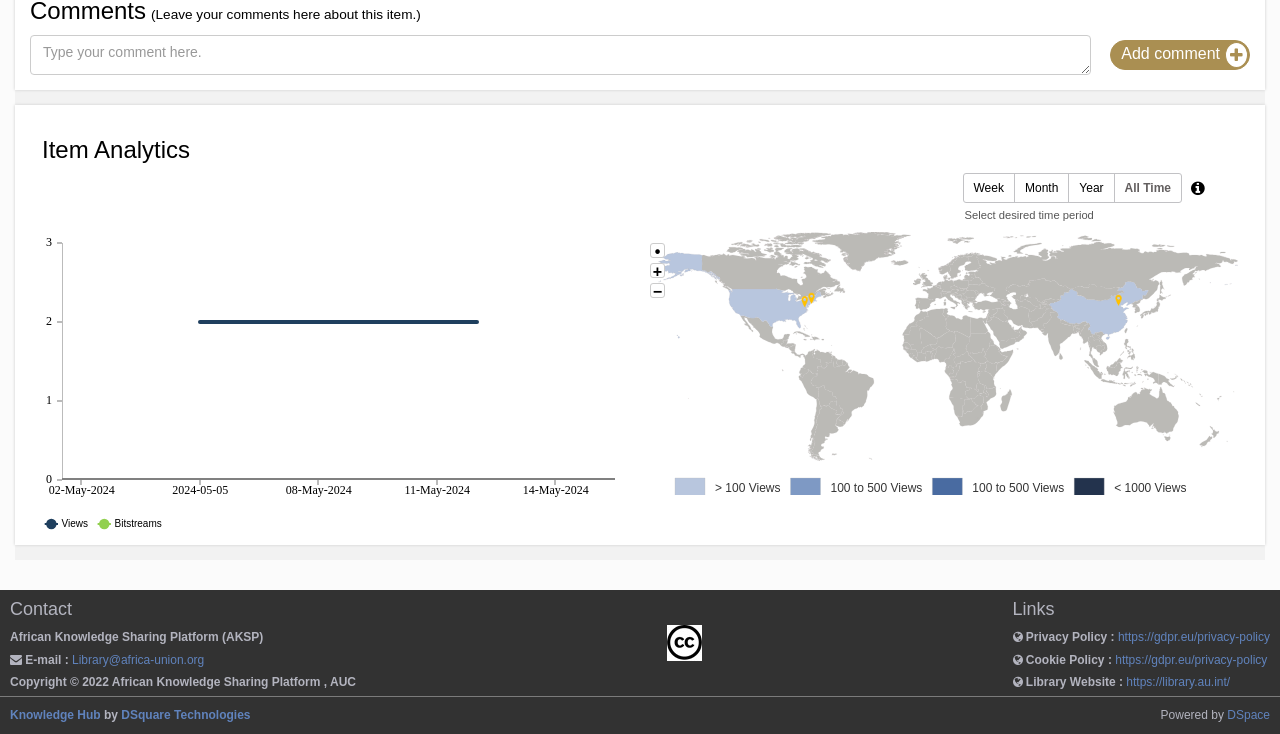How many links are available under the 'Links' heading?
Look at the webpage screenshot and answer the question with a detailed explanation.

The links under the 'Links' heading can be found by looking at the elements under the heading. There are three links with the text 'Privacy Policy', 'Cookie Policy', and 'Library Website', indicating that there are three links available.